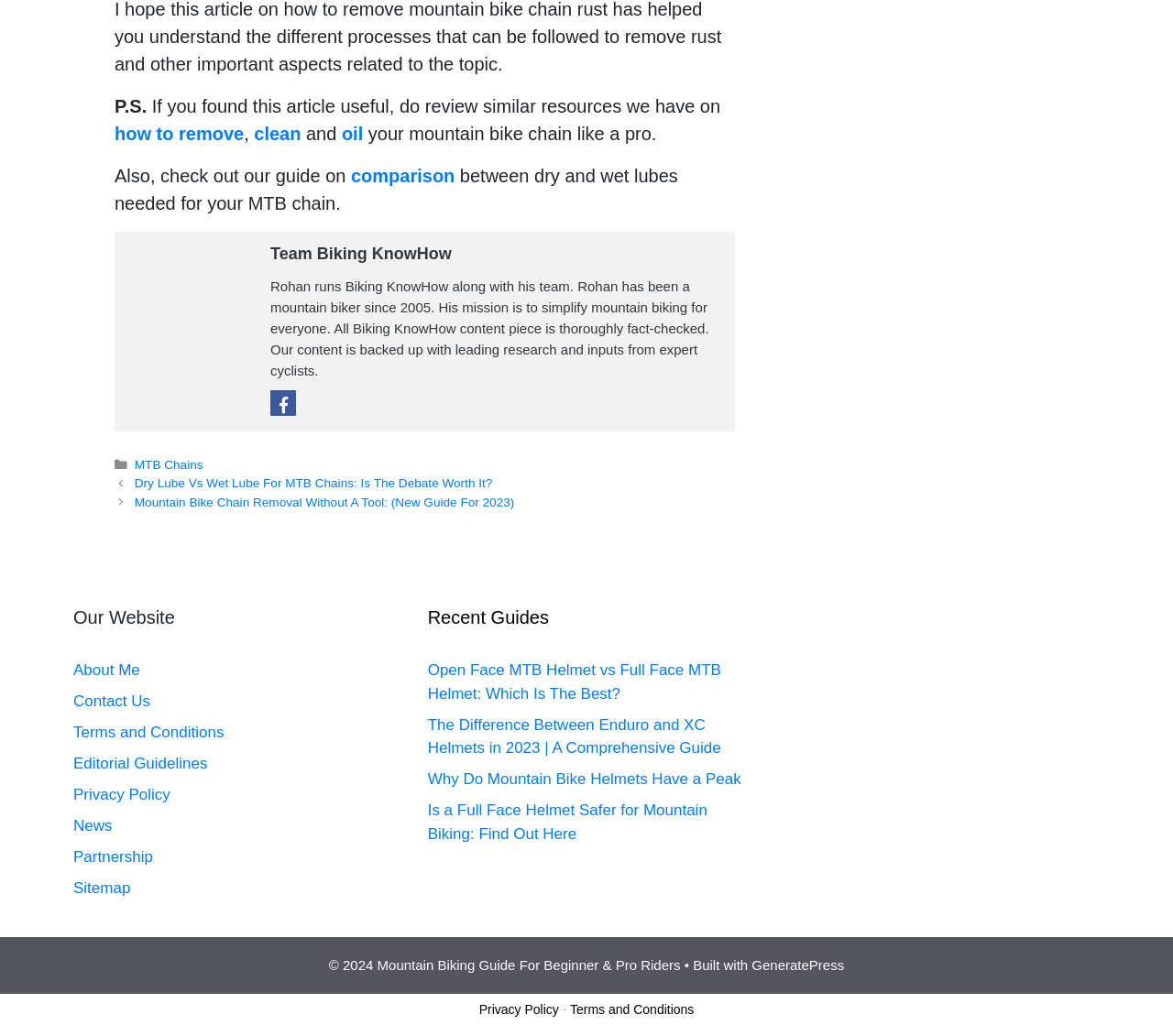Who is the author of the website?
Refer to the image and give a detailed answer to the query.

I found the author's name by reading the text 'Rohan runs Biking KnowHow along with his team' which indicates that Rohan is the author or founder of the website.